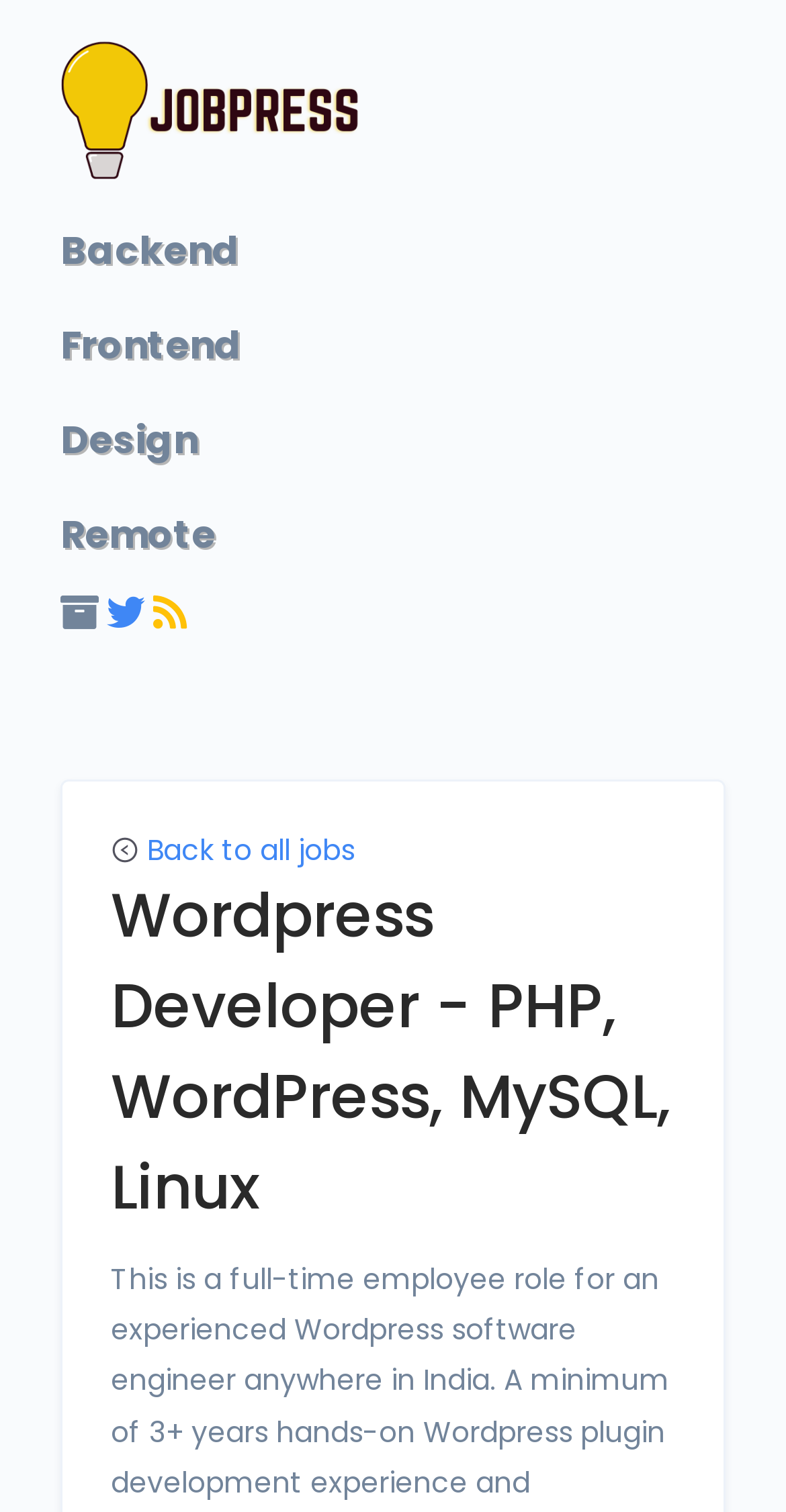Please extract and provide the main headline of the webpage.

Wordpress Developer - PHP, WordPress, MySQL, Linux